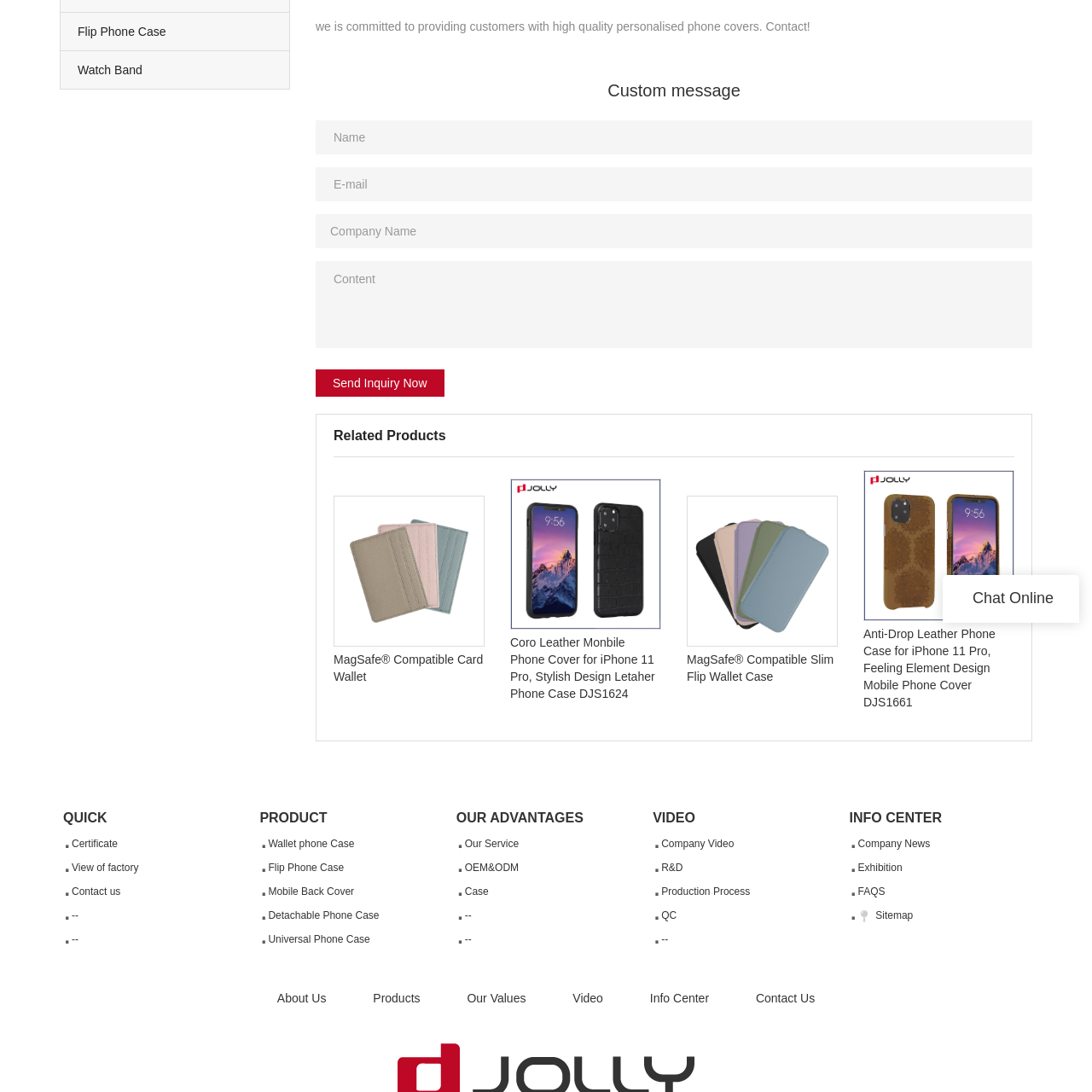Concentrate on the image section marked by the red rectangle and answer the following question comprehensively, using details from the image: Who is this phone case suitable for?

The caption suggests that this phone case is perfect for those who appreciate both fashion and function, specifically on-the-go individuals looking to simplify their essentials, implying that it is suitable for people who are always on the move.